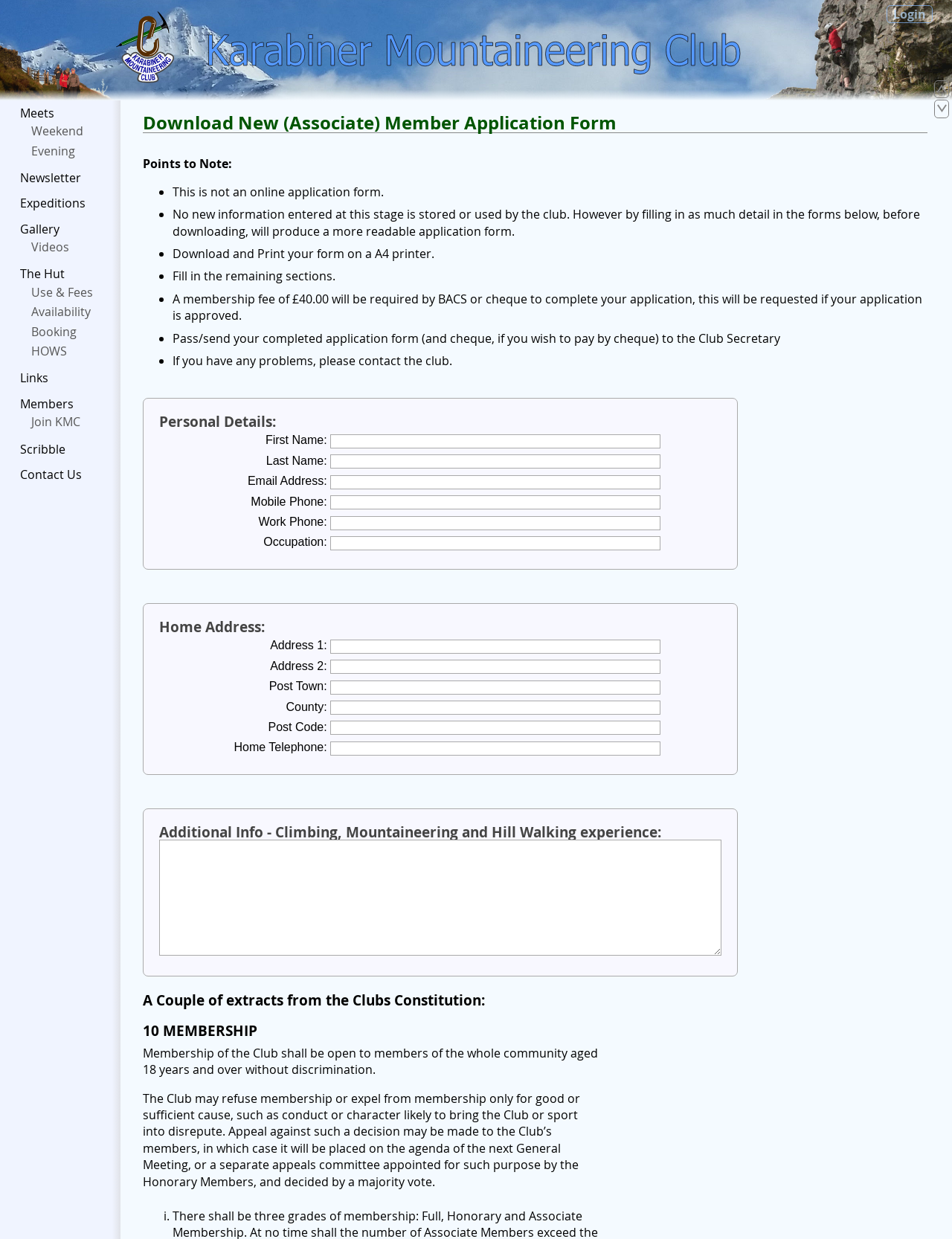Provide the bounding box coordinates of the area you need to click to execute the following instruction: "Click on the 'Meets' link".

[0.017, 0.084, 0.061, 0.098]